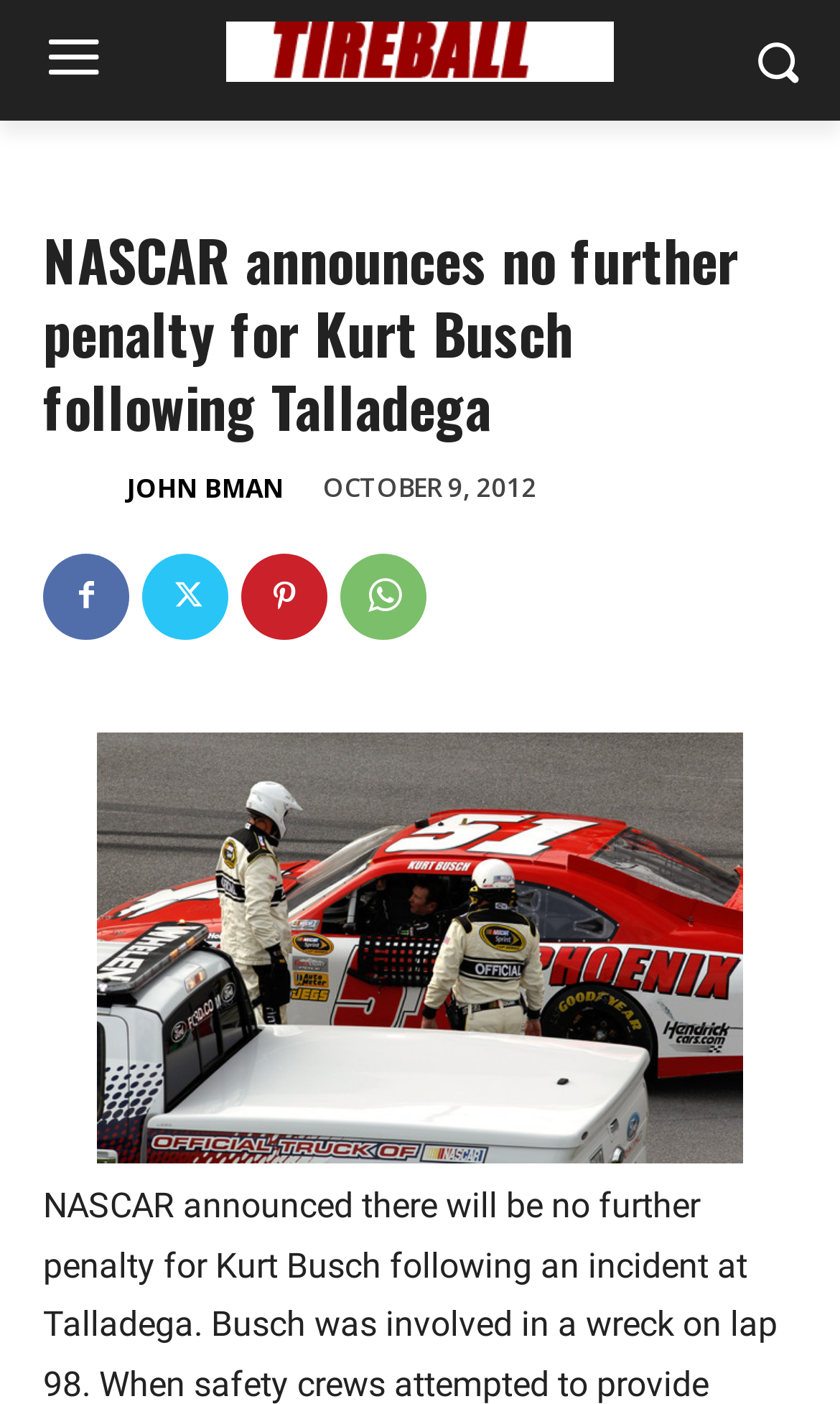Articulate a complete and detailed caption of the webpage elements.

The webpage is about NASCAR news, specifically an announcement regarding Kurt Busch. At the top left corner, there is a logo link with an image, taking up about half of the top section. Next to the logo, there is a smaller image with no description. 

Below the logo, there is a heading that reads "NASCAR announces no further penalty for Kurt Busch following Talladega". This heading spans almost the entire width of the page. 

Under the heading, there are two links with images, one labeled "John Bman" and the other labeled "JOHN BMAN", positioned side by side. To the right of these links, there is a time element displaying the date "OCTOBER 9, 2012". 

Below these elements, there are four social media links, represented by icons, arranged horizontally. 

At the bottom of the page, there is a large link that spans almost the entire width of the page, containing an image.